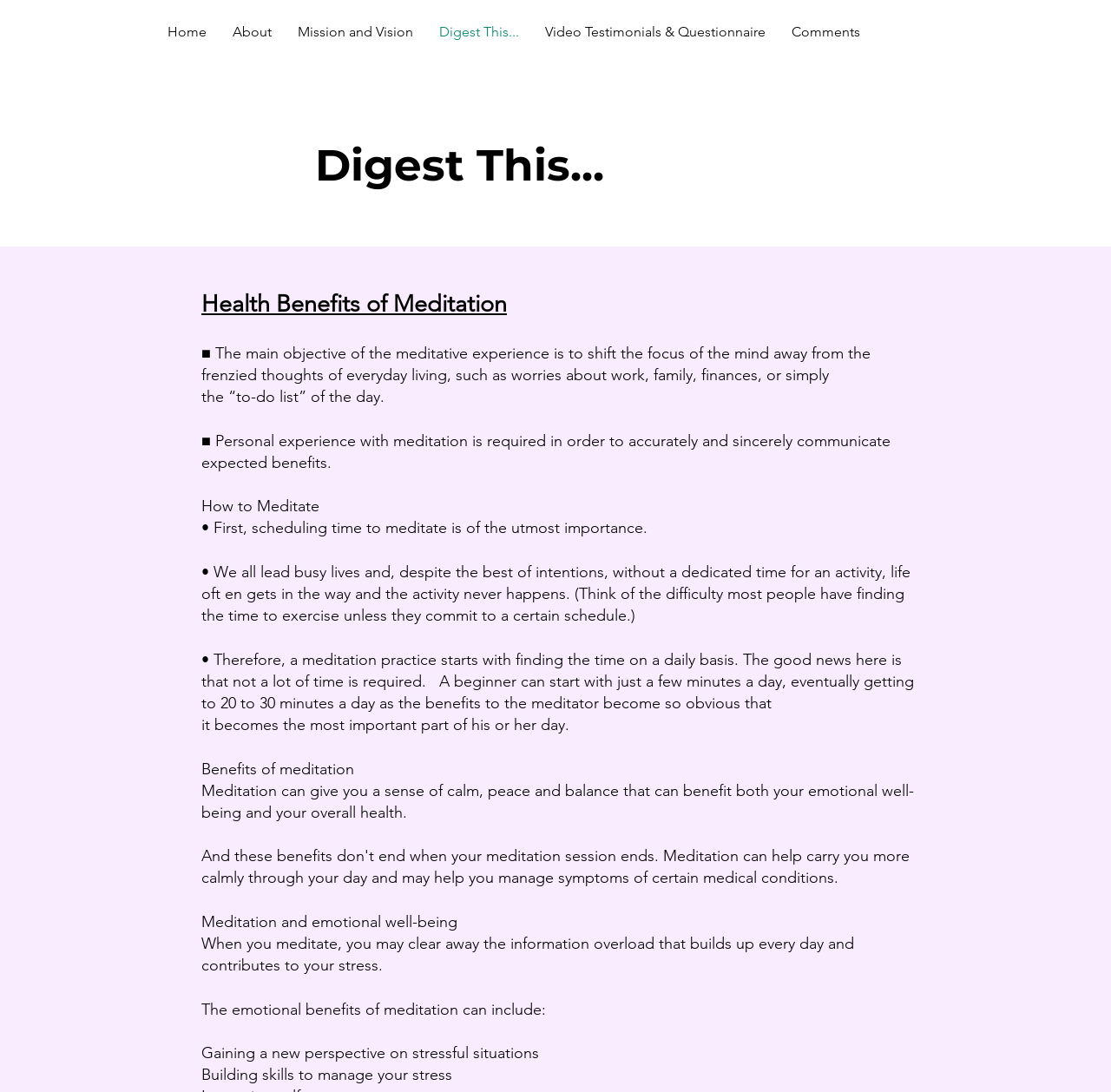Craft a detailed narrative of the webpage's structure and content.

The webpage is titled "Digest This... | My Site" and has a navigation menu at the top with 6 links: "Home", "About", "Mission and Vision", "Digest This...", "Video Testimonials & Questionnaire", and "Comments". Below the navigation menu, there is a heading that reads "Digest This...".

The main content of the webpage is divided into several sections. The first section is titled "Health Benefits of Meditation" and consists of several paragraphs of text that discuss the benefits of meditation, including shifting focus away from everyday worries, personal experience with meditation, and how to meditate. The text is arranged in a single column and spans most of the width of the page.

The second section is titled "How to Meditate" and provides guidance on scheduling time to meditate, committing to a daily practice, and starting with short sessions. This section also consists of several paragraphs of text.

The third section is titled "Benefits of meditation" and discusses the emotional and health benefits of meditation, including reducing stress and gaining a new perspective on stressful situations. This section also consists of several paragraphs of text.

Throughout the webpage, there are no images, but there are several headings and paragraphs of text that provide information on meditation and its benefits. The overall layout is organized and easy to follow, with clear headings and concise text.